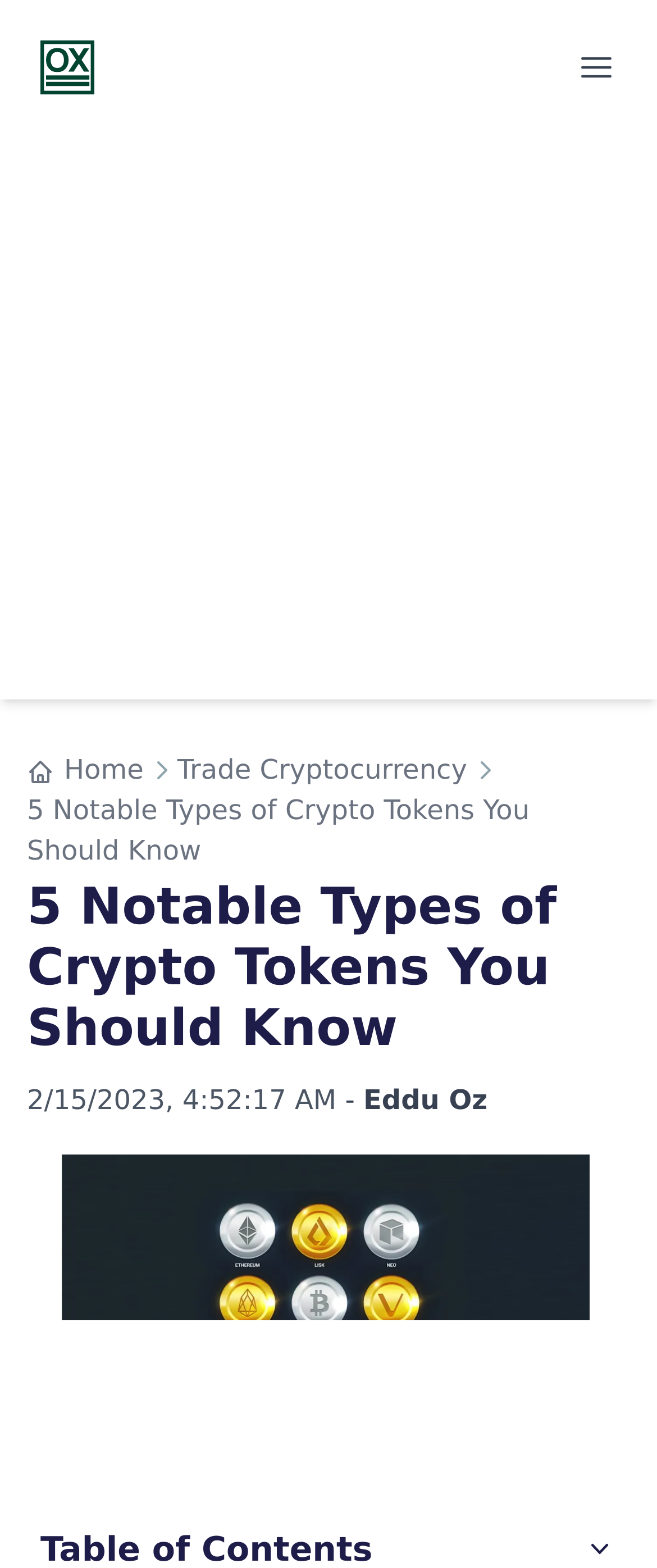Provide the bounding box coordinates for the UI element that is described as: "Open main menu".

[0.851, 0.019, 0.964, 0.067]